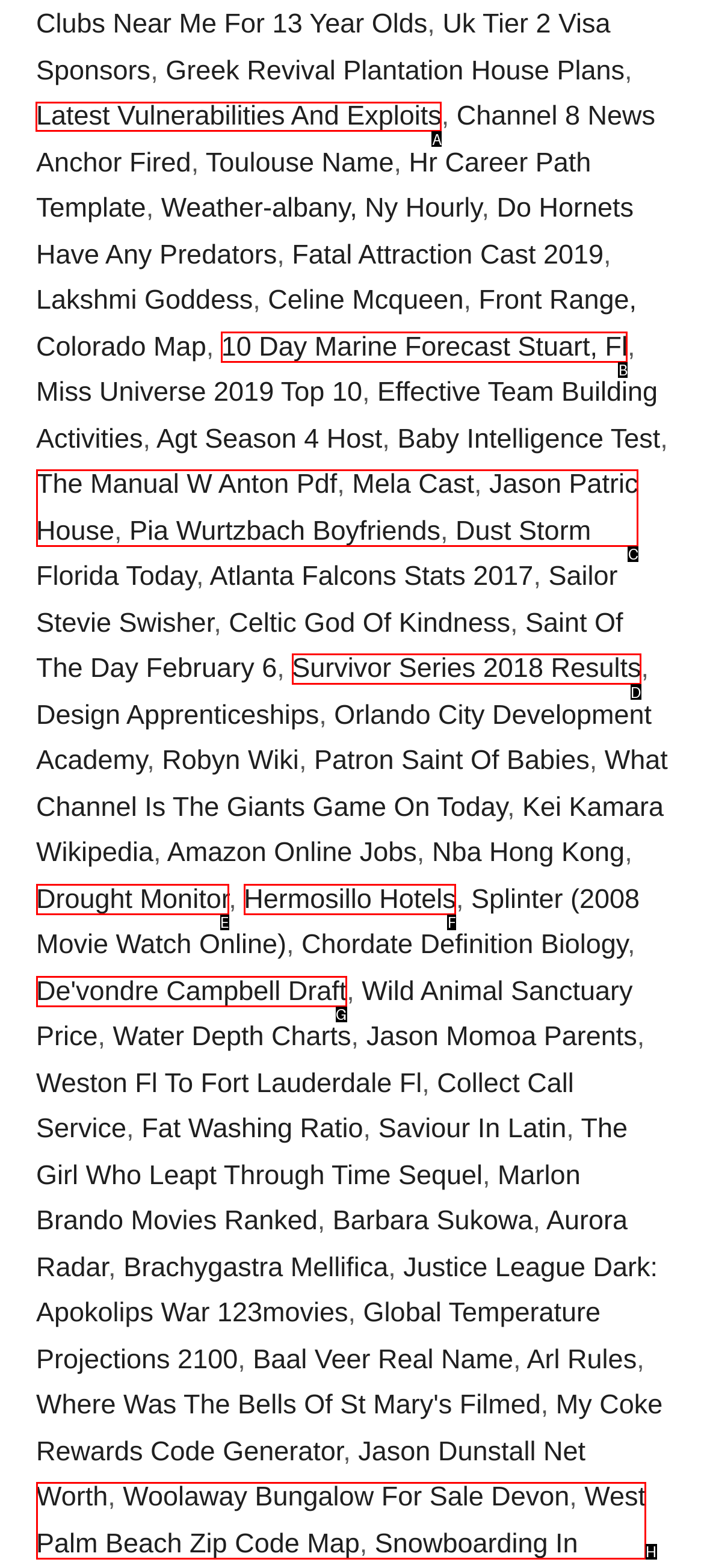For the task: Check out Latest Vulnerabilities And Exploits, identify the HTML element to click.
Provide the letter corresponding to the right choice from the given options.

A